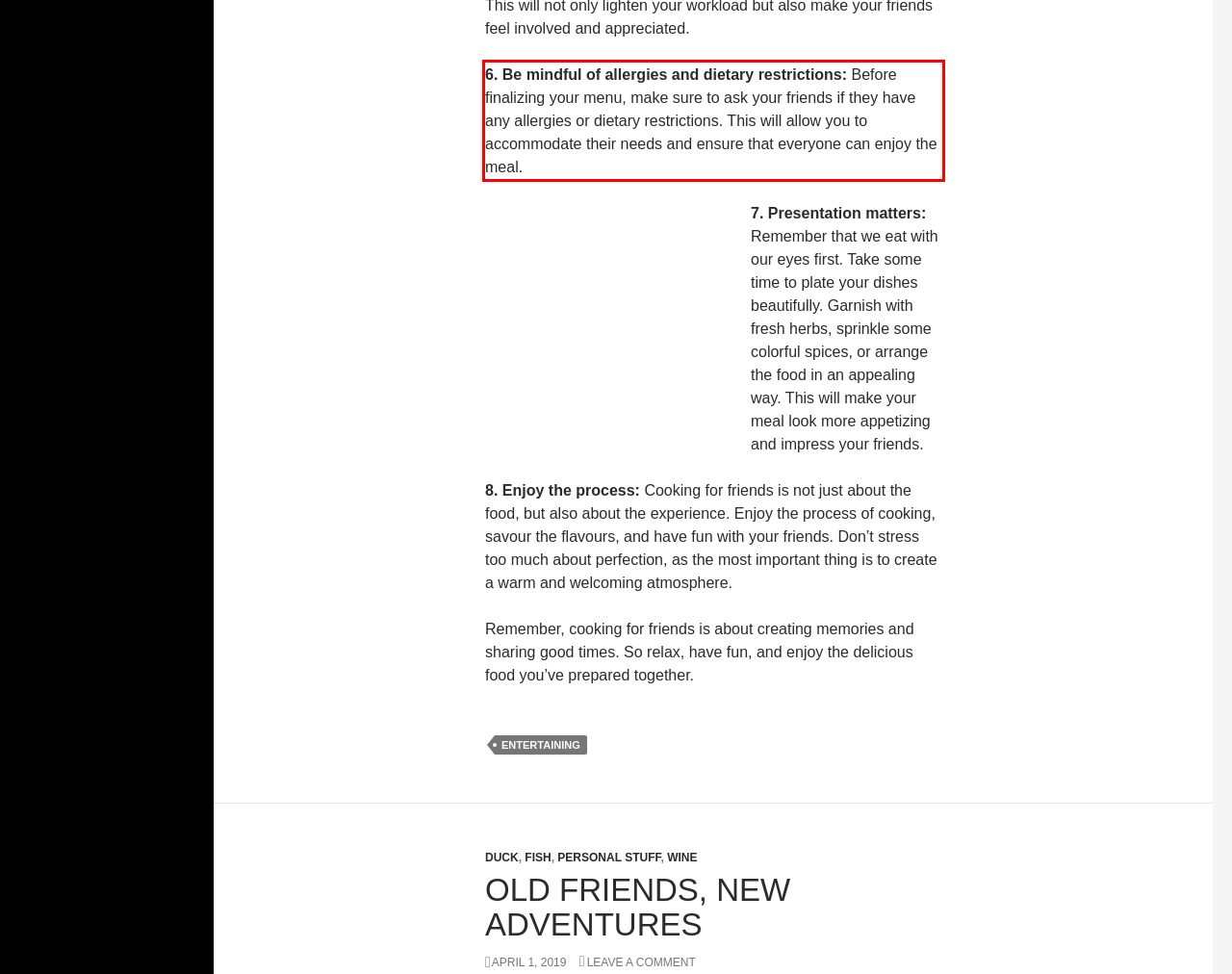Within the screenshot of the webpage, there is a red rectangle. Please recognize and generate the text content inside this red bounding box.

6. Be mindful of allergies and dietary restrictions: Before finalizing your menu, make sure to ask your friends if they have any allergies or dietary restrictions. This will allow you to accommodate their needs and ensure that everyone can enjoy the meal.